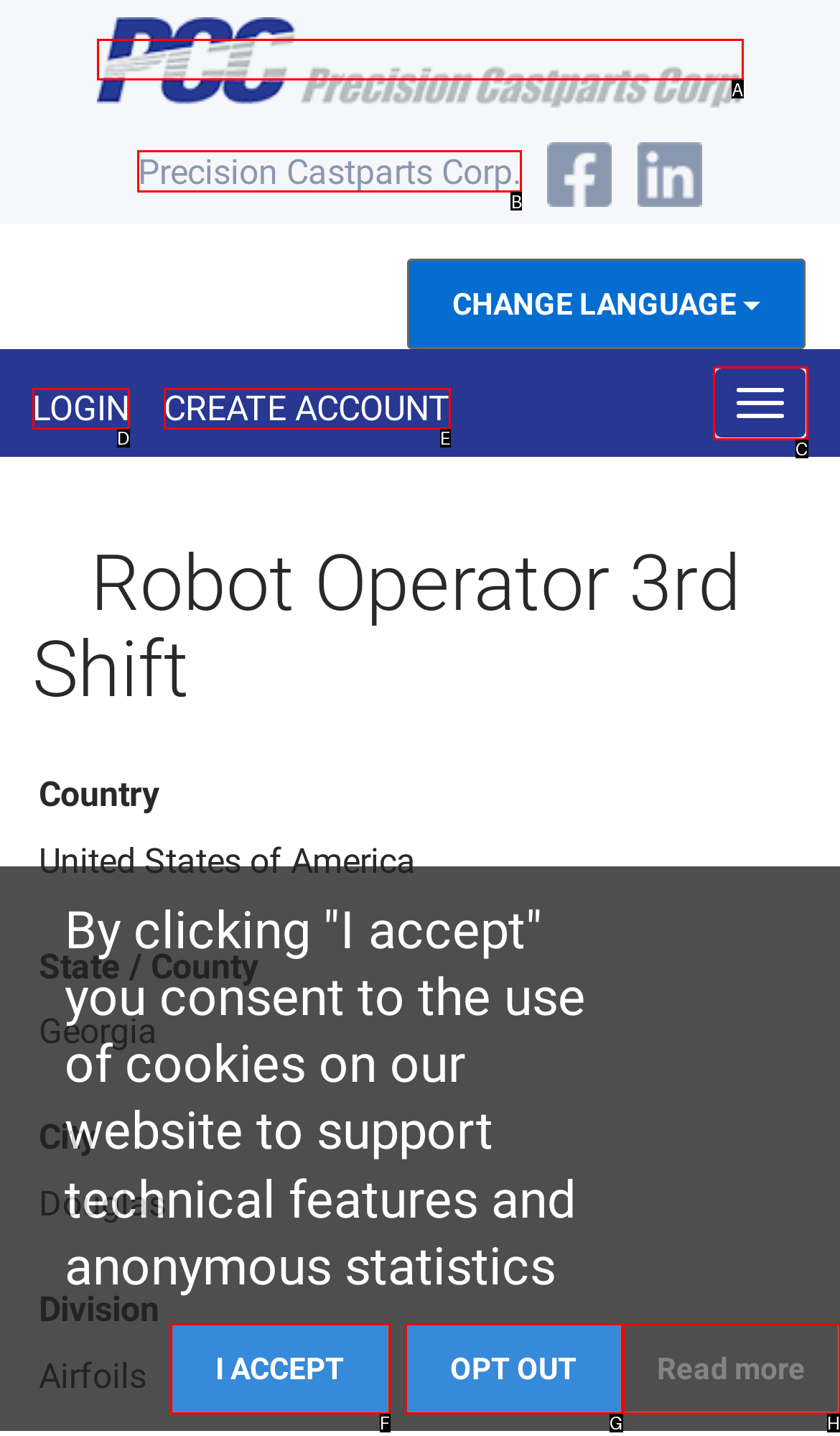From the given options, indicate the letter that corresponds to the action needed to complete this task: View Precision Castparts Corp.. Respond with only the letter.

B